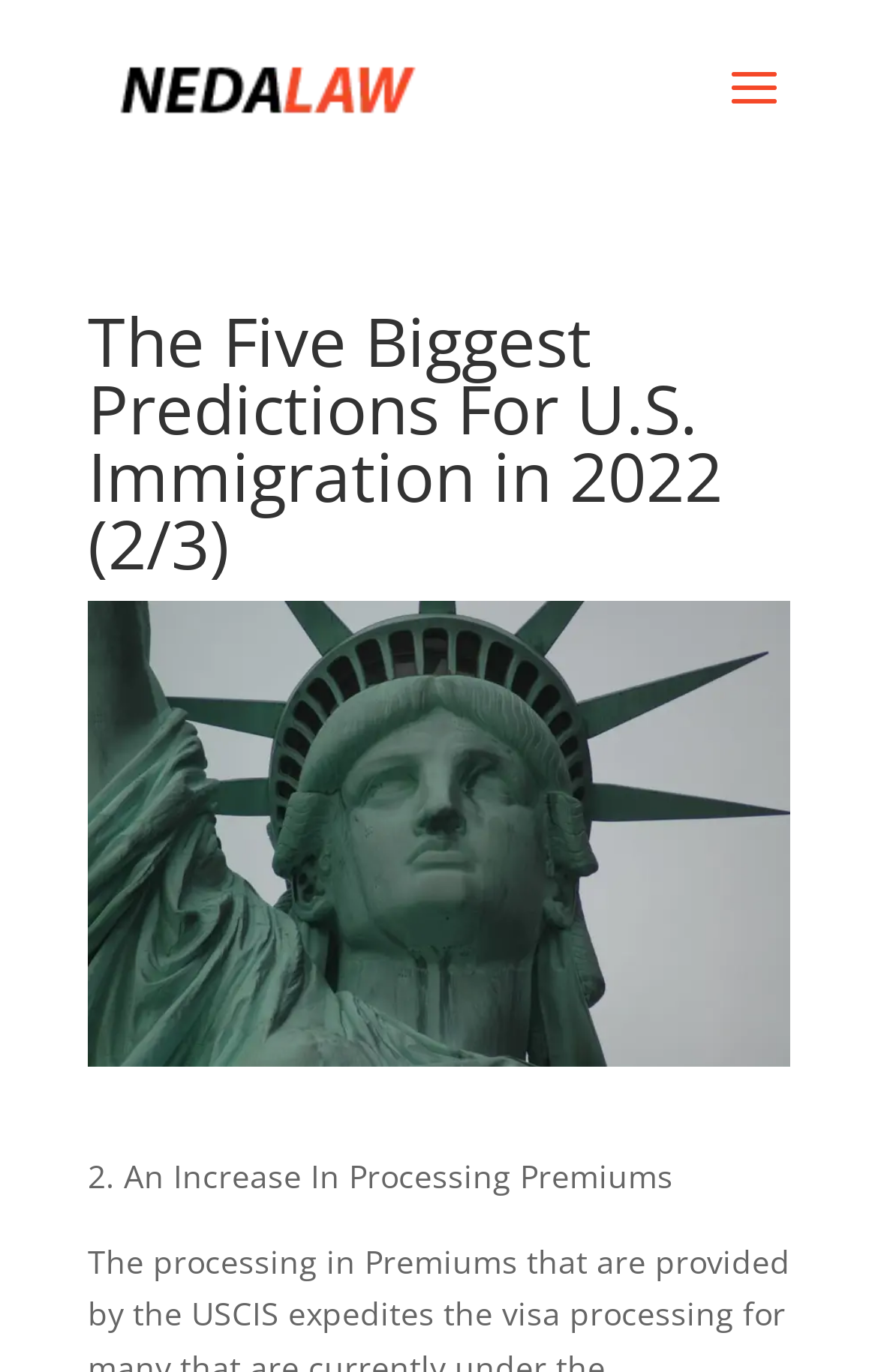Determine the heading of the webpage and extract its text content.

The Five Biggest Predictions For U.S. Immigration in 2022 (2/3)